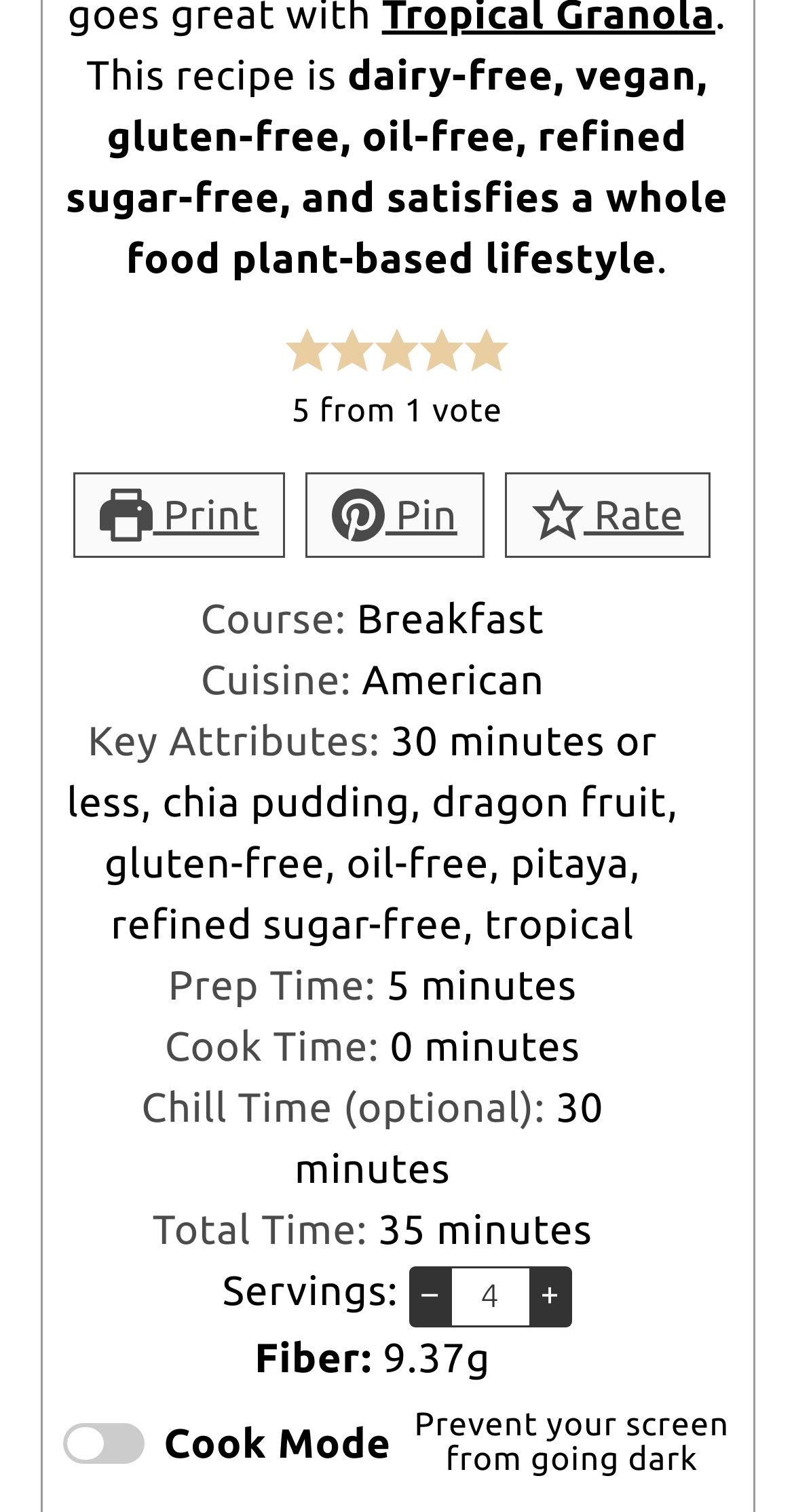Pinpoint the bounding box coordinates of the clickable element needed to complete the instruction: "Increase serving size by 1". The coordinates should be provided as four float numbers between 0 and 1: [left, top, right, bottom].

[0.669, 0.837, 0.72, 0.877]